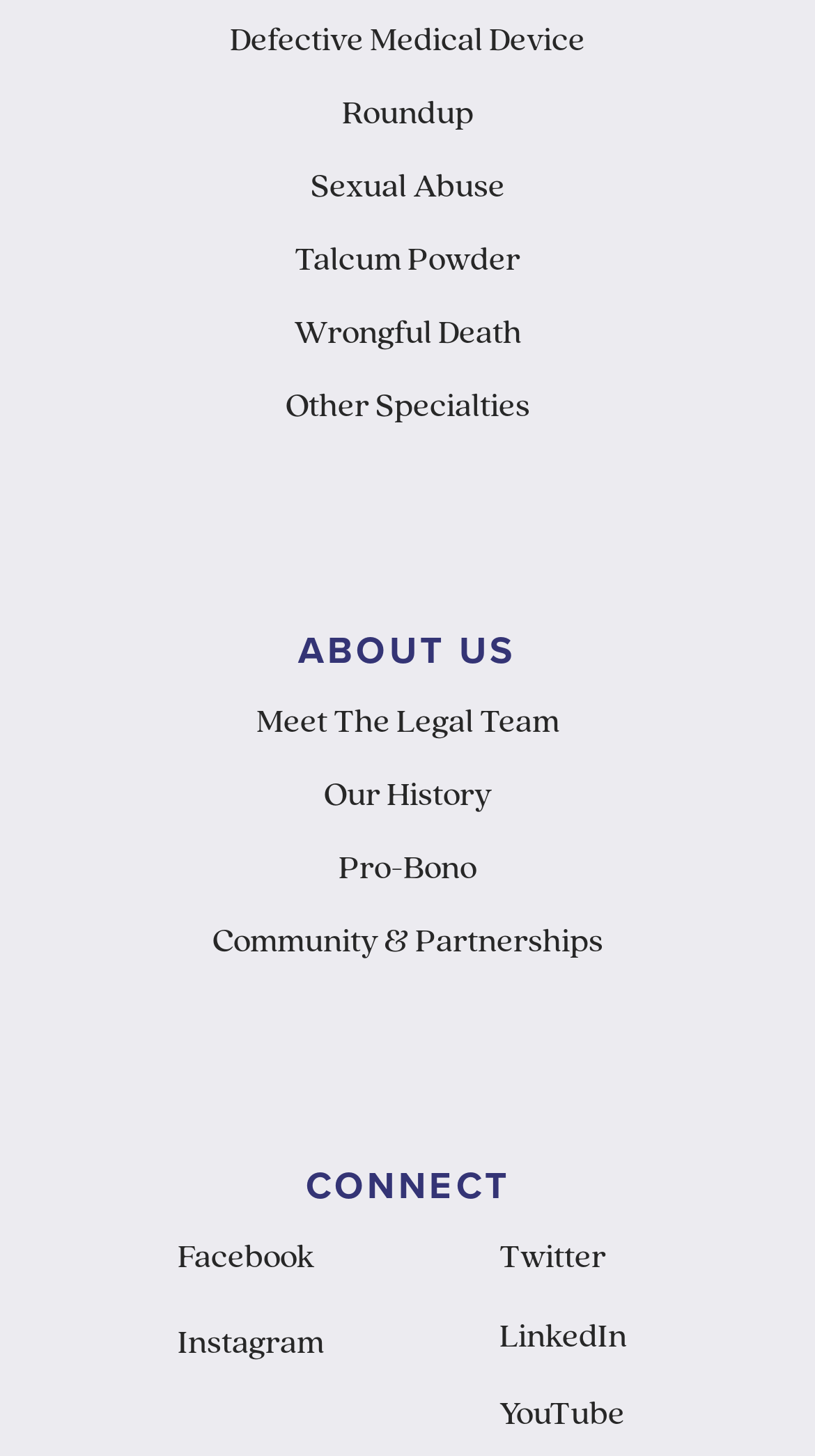Please indicate the bounding box coordinates of the element's region to be clicked to achieve the instruction: "Learn about the legal team". Provide the coordinates as four float numbers between 0 and 1, i.e., [left, top, right, bottom].

[0.314, 0.485, 0.686, 0.508]